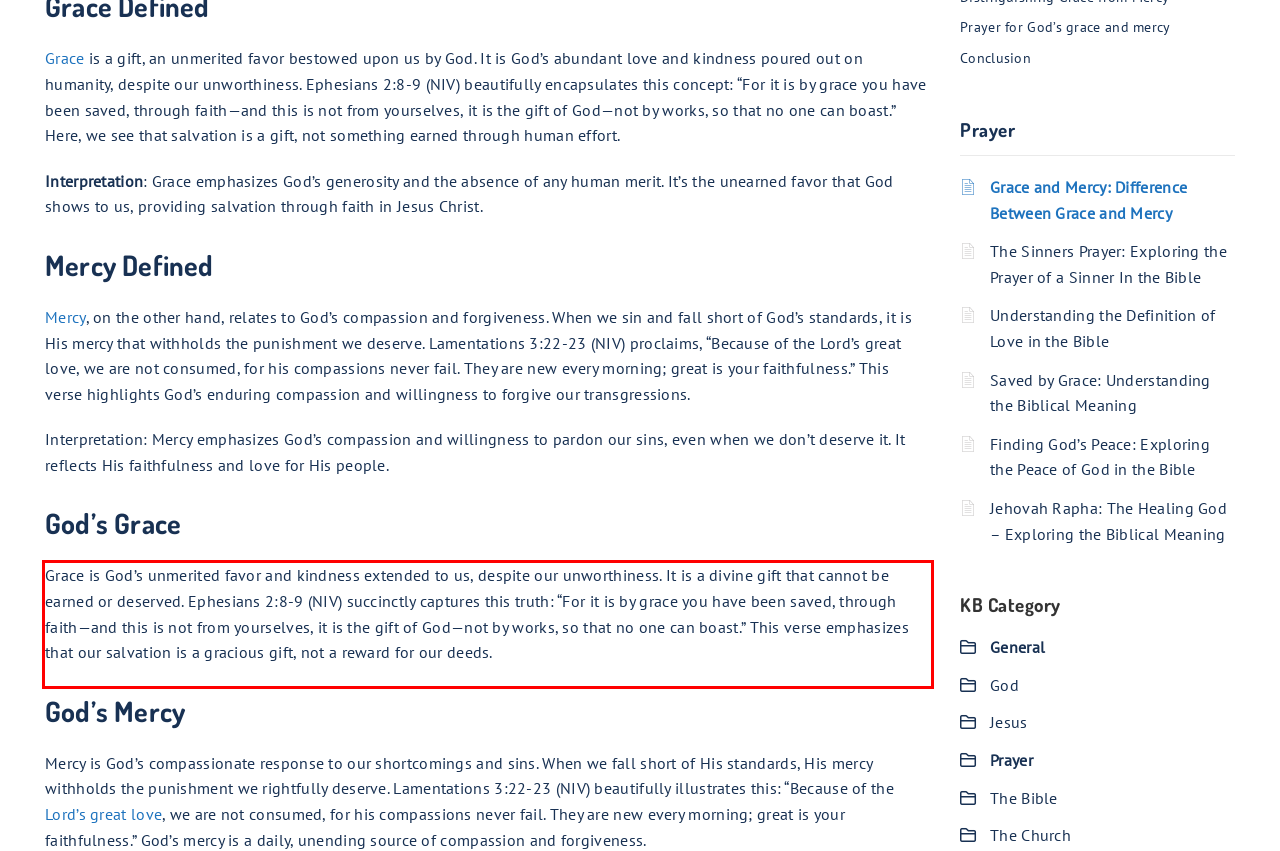You have a screenshot of a webpage where a UI element is enclosed in a red rectangle. Perform OCR to capture the text inside this red rectangle.

Grace is God’s unmerited favor and kindness extended to us, despite our unworthiness. It is a divine gift that cannot be earned or deserved. Ephesians 2:8-9 (NIV) succinctly captures this truth: “For it is by grace you have been saved, through faith—and this is not from yourselves, it is the gift of God—not by works, so that no one can boast.” This verse emphasizes that our salvation is a gracious gift, not a reward for our deeds.